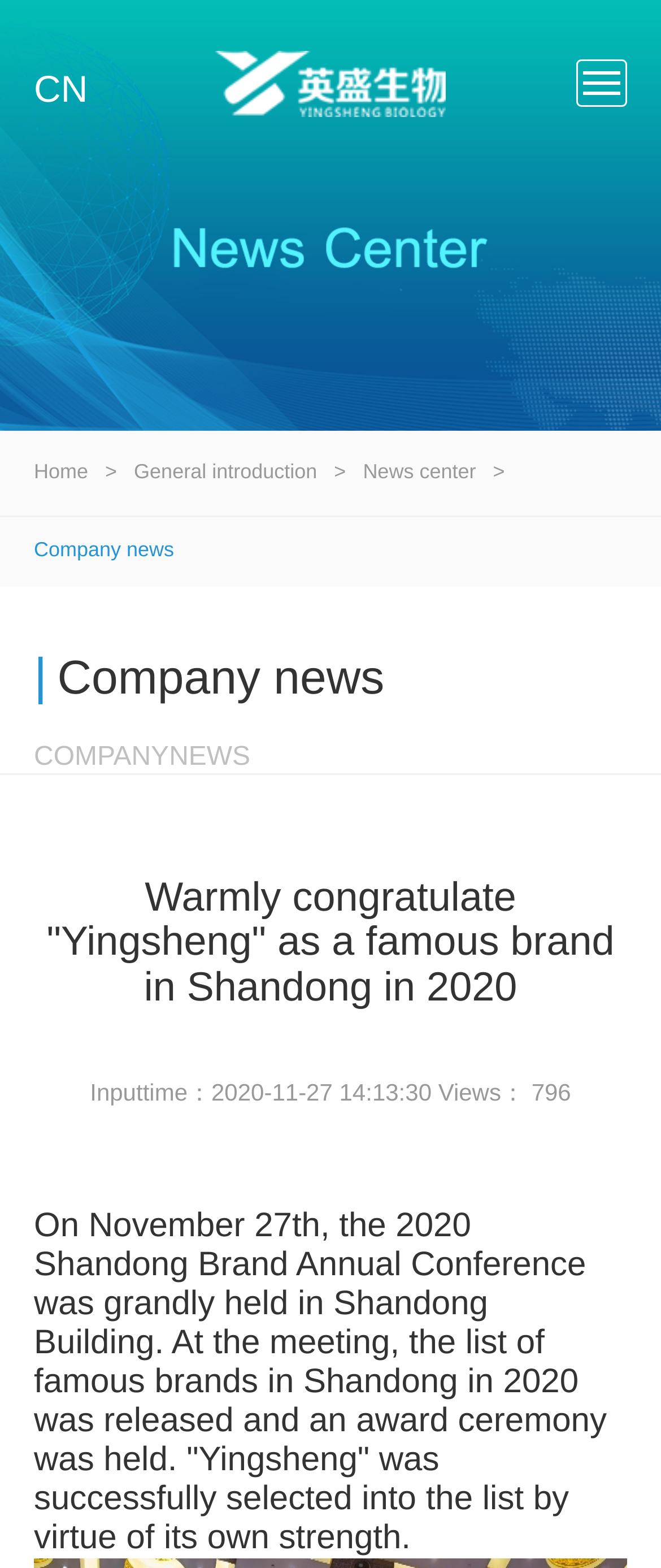Given the element description Home, identify the bounding box coordinates for the UI element on the webpage screenshot. The format should be (top-left x, top-left y, bottom-right x, bottom-right y), with values between 0 and 1.

[0.051, 0.293, 0.203, 0.308]